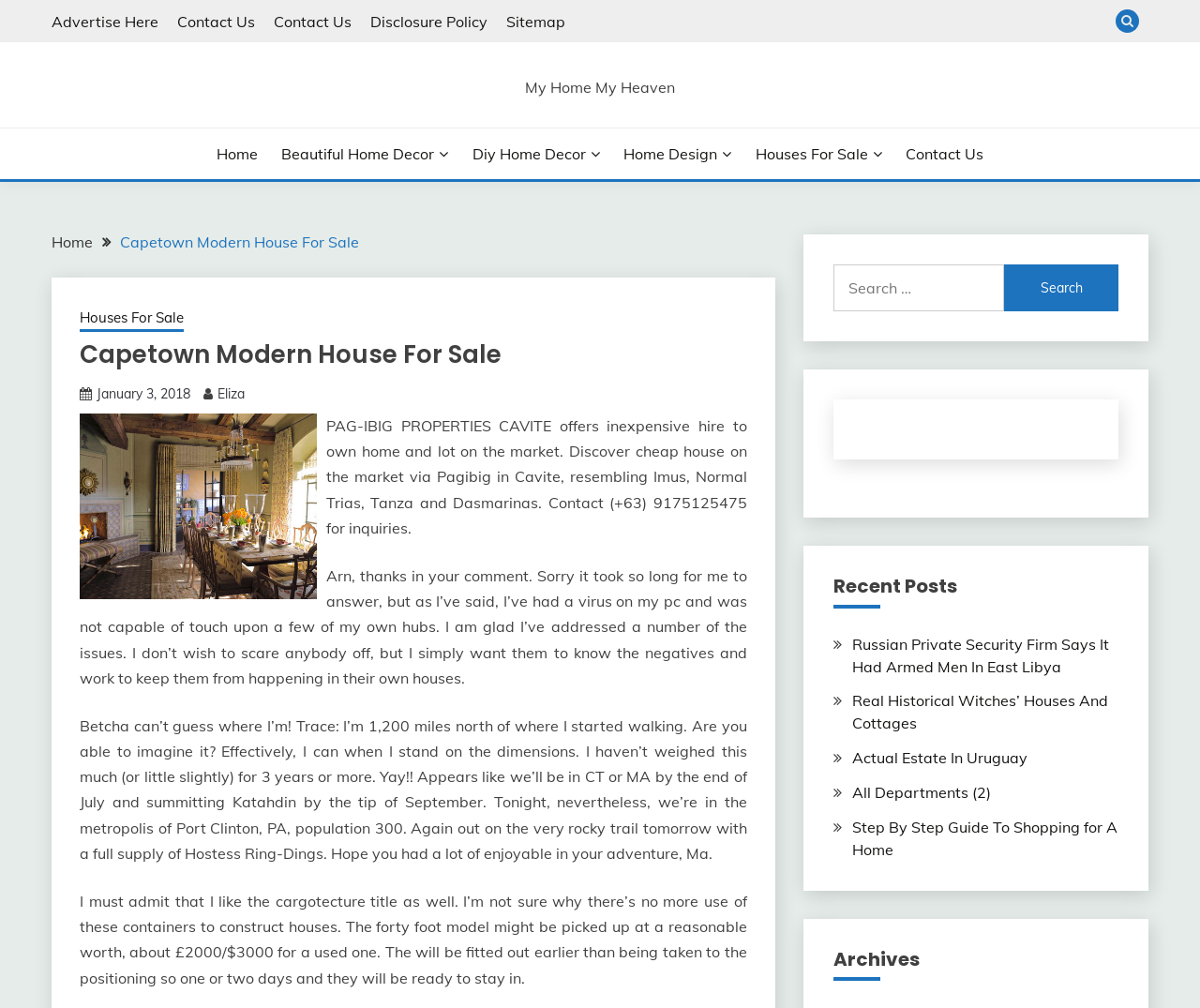Determine the bounding box coordinates of the clickable region to follow the instruction: "Click on 'Home'".

[0.18, 0.141, 0.214, 0.164]